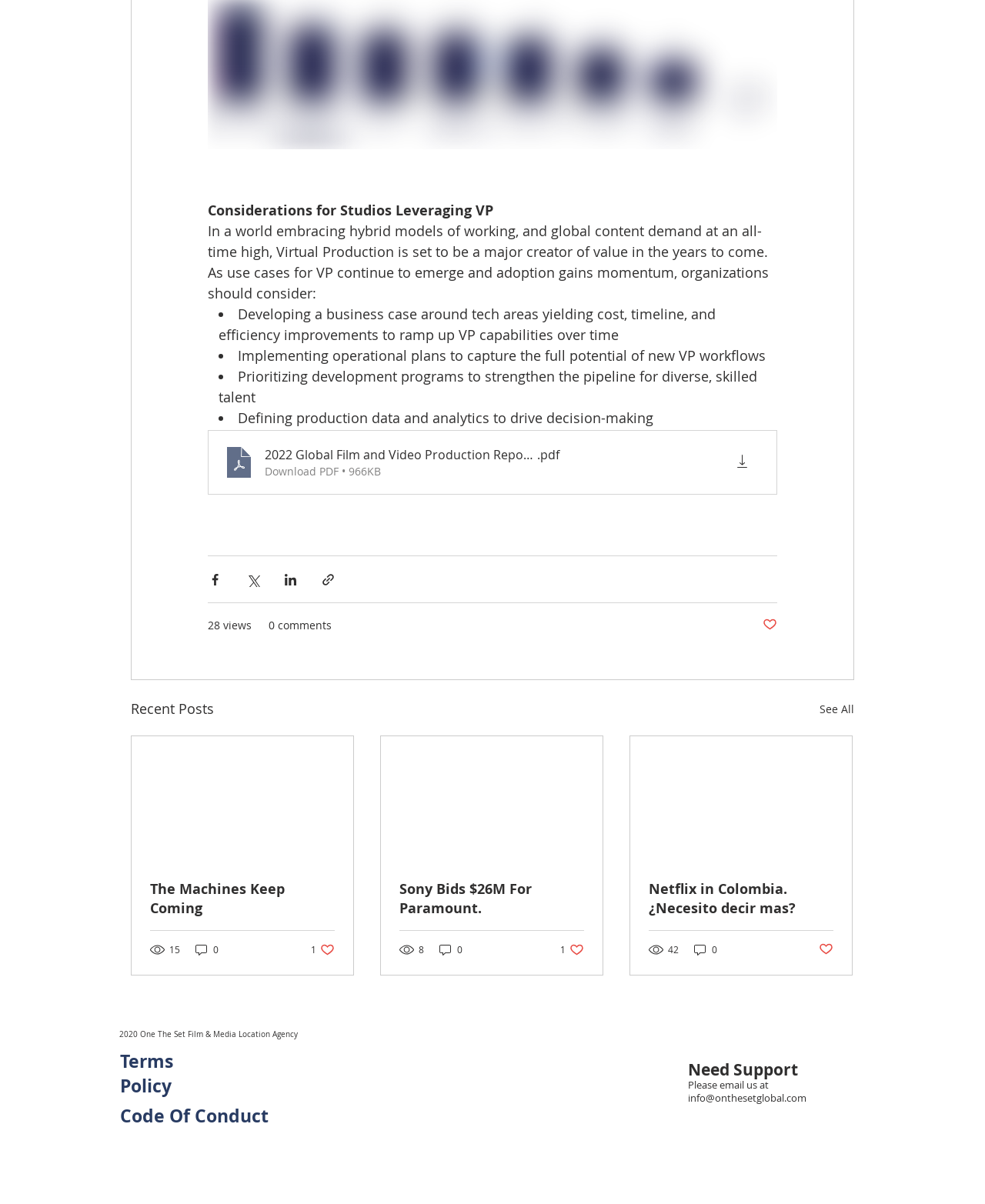Please identify the bounding box coordinates of the clickable area that will fulfill the following instruction: "Learn about Opp Label Machine". The coordinates should be in the format of four float numbers between 0 and 1, i.e., [left, top, right, bottom].

None